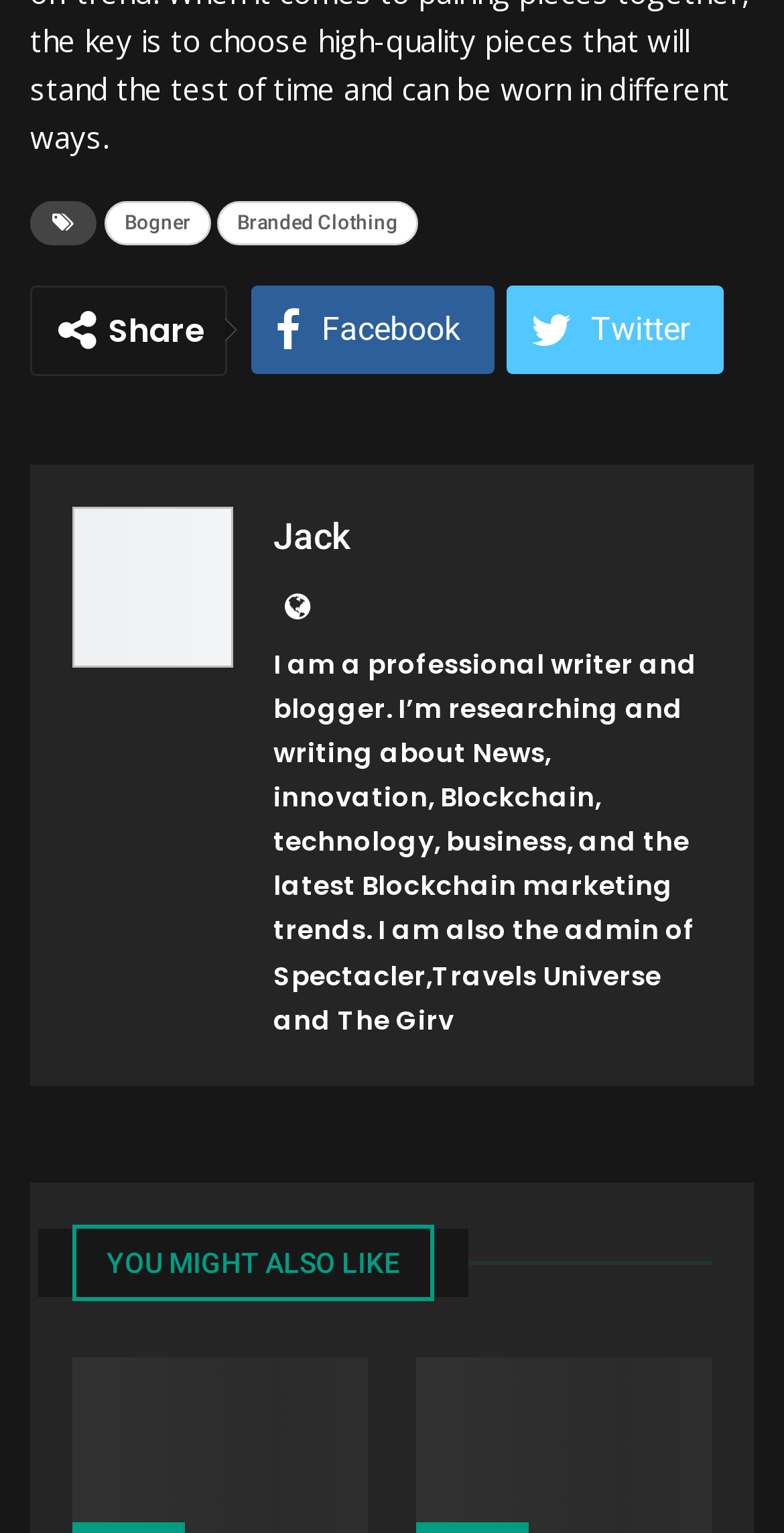Analyze the image and provide a detailed answer to the question: What is the author's profession?

The author's profession can be determined by reading the static text element with the description 'I am a professional writer and blogger...' which provides information about the author's occupation.